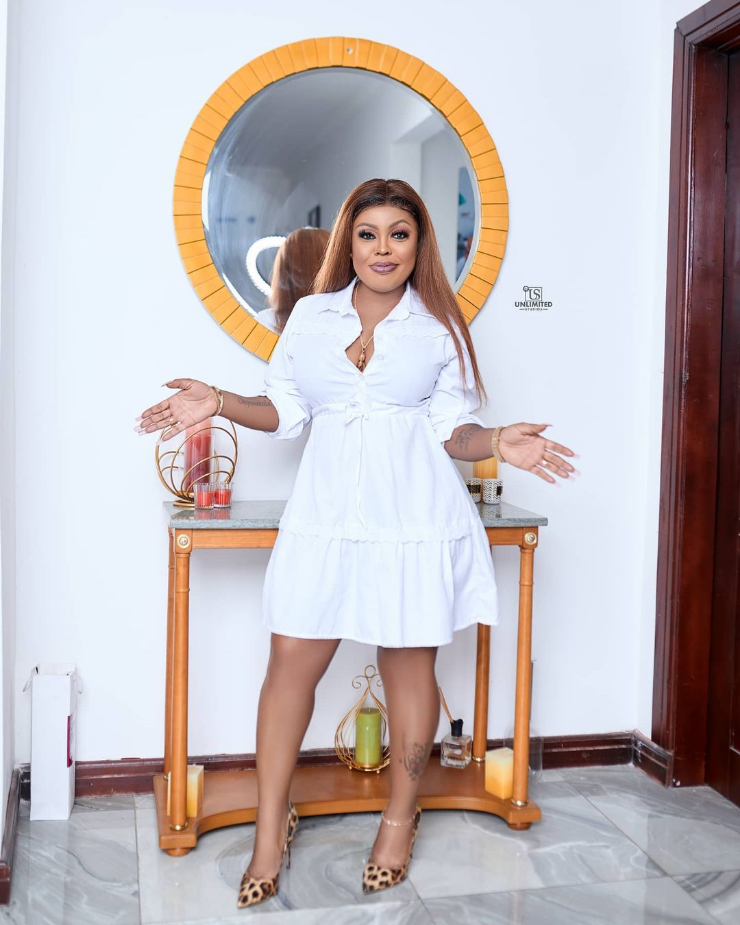Describe all the elements and aspects of the image comprehensively.

In this vibrant image, a confident woman poses elegantly in a chic white dress, exuding grace and style. Her long, flowing hair cascades down, framing her face as she smiles warmly at the camera. The backdrop features a stylish round mirror with a bold orange frame, adding a pop of color to the scene. 

She stands beside a polished wooden console table adorned with decorative items, including a lantern and some stylish glassware, creating a cozy and inviting atmosphere. Her poised stance, with arms gracefully extended, showcases her charisma and flair. The setting blends modern and classic elements, perfectly complementing her fashionable vibe. This stunning portrayal reflects her personality and the moment of celebration, likely in connection with a significant occasion, such as a birthday.